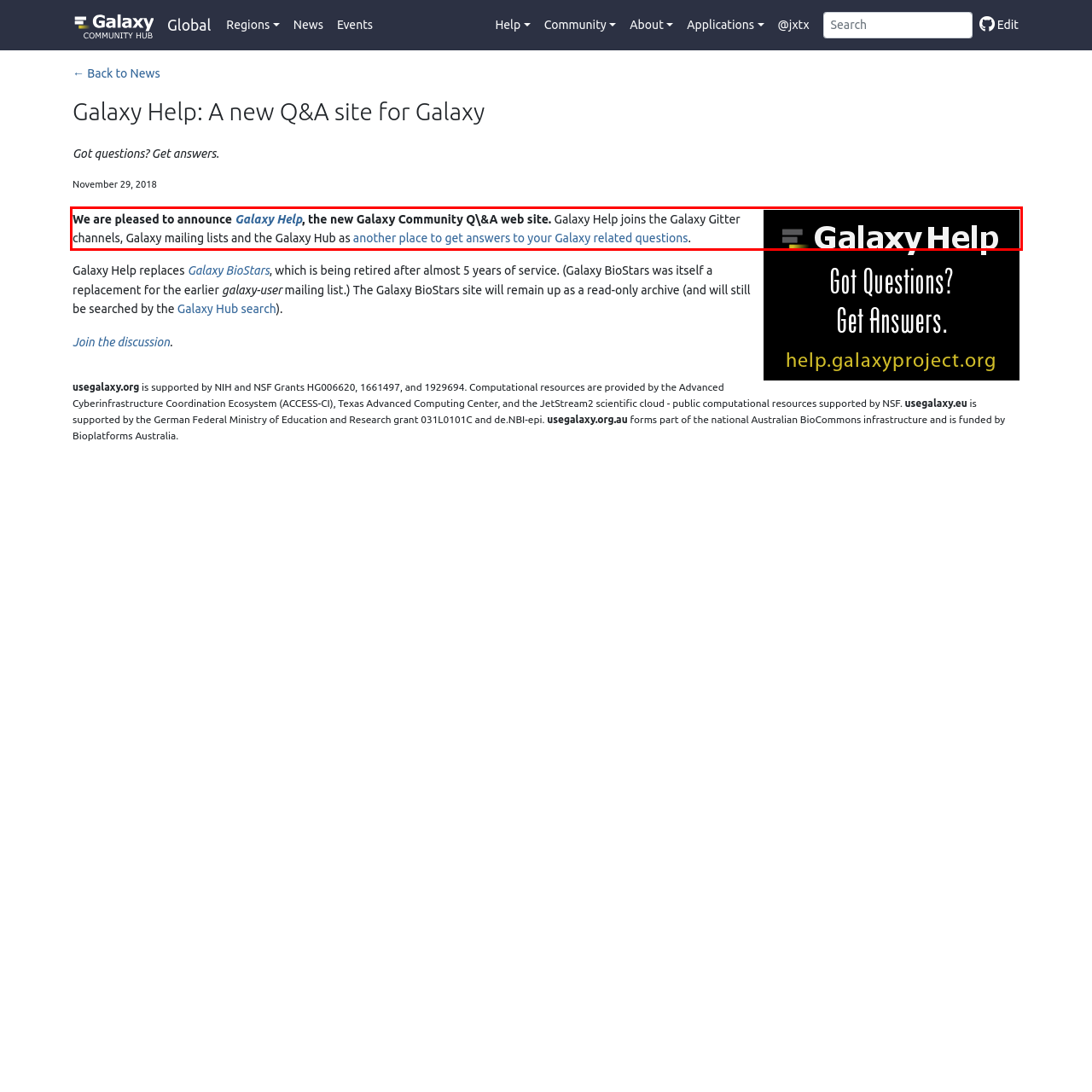Given a screenshot of a webpage with a red bounding box, extract the text content from the UI element inside the red bounding box.

We are pleased to announce Galaxy Help, the new Galaxy Community Q\&A web site. Galaxy Help joins the Galaxy Gitter channels, Galaxy mailing lists and the Galaxy Hub as another place to get answers to your Galaxy related questions.